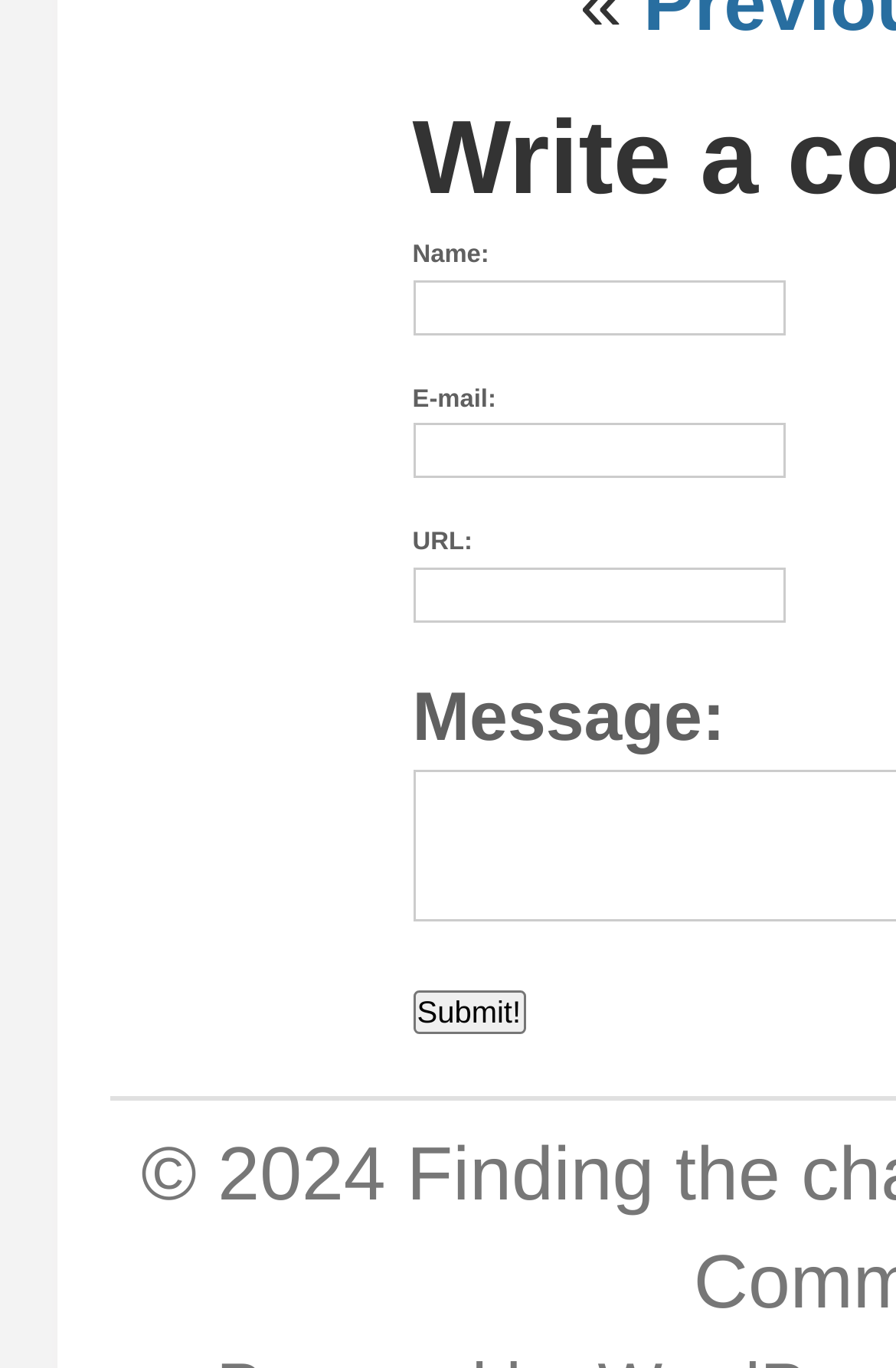How many text boxes are there?
From the screenshot, provide a brief answer in one word or phrase.

3